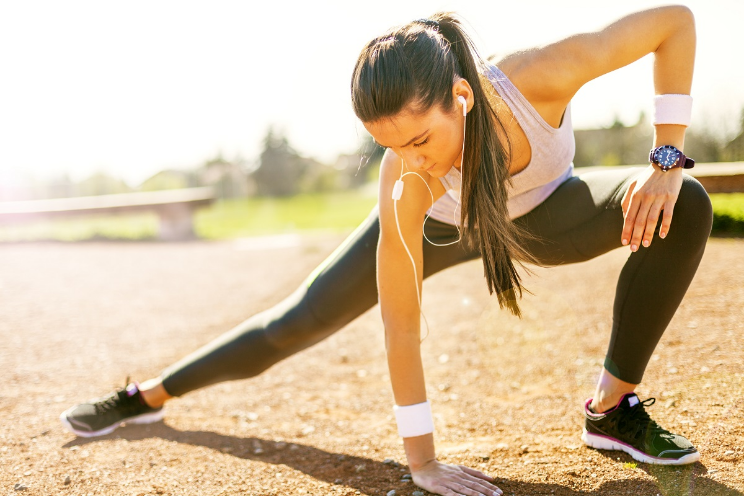Provide a single word or phrase answer to the question: 
What is the woman doing in the park?

Stretching